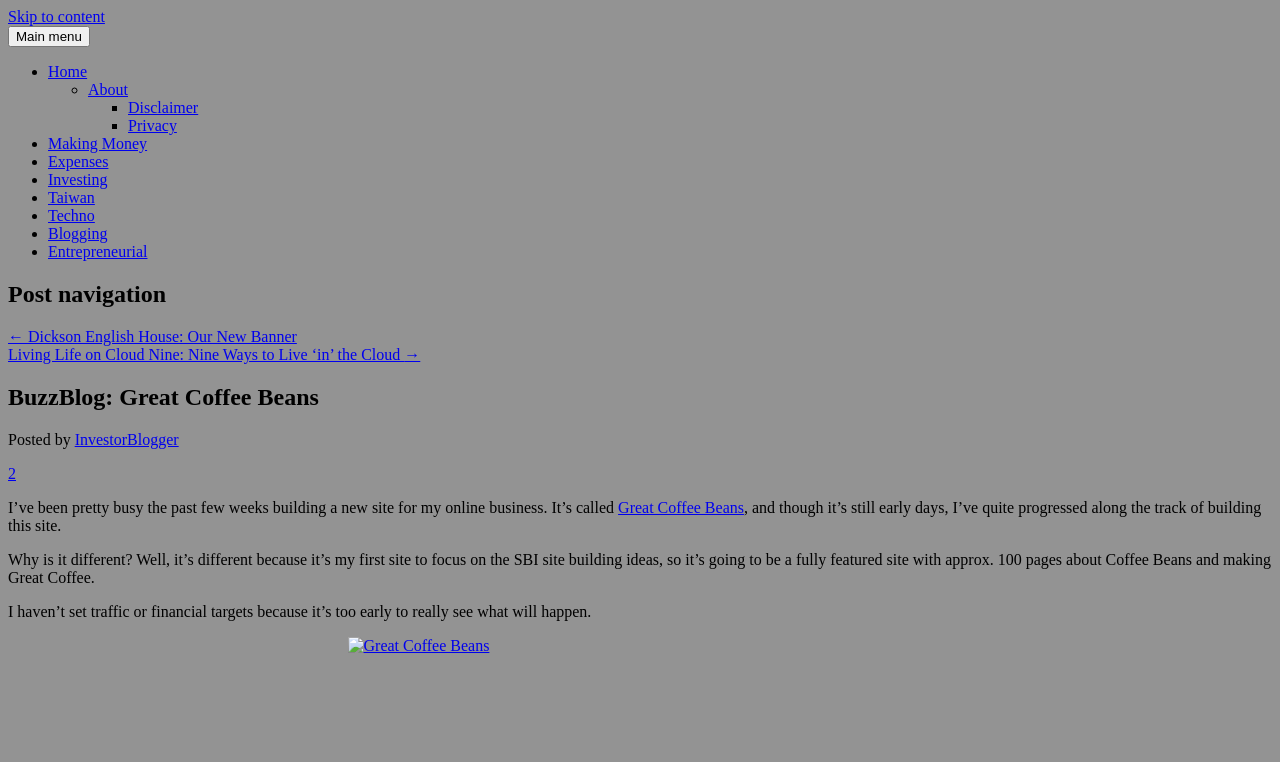Could you specify the bounding box coordinates for the clickable section to complete the following instruction: "Click the 'Home' link"?

[0.038, 0.083, 0.068, 0.105]